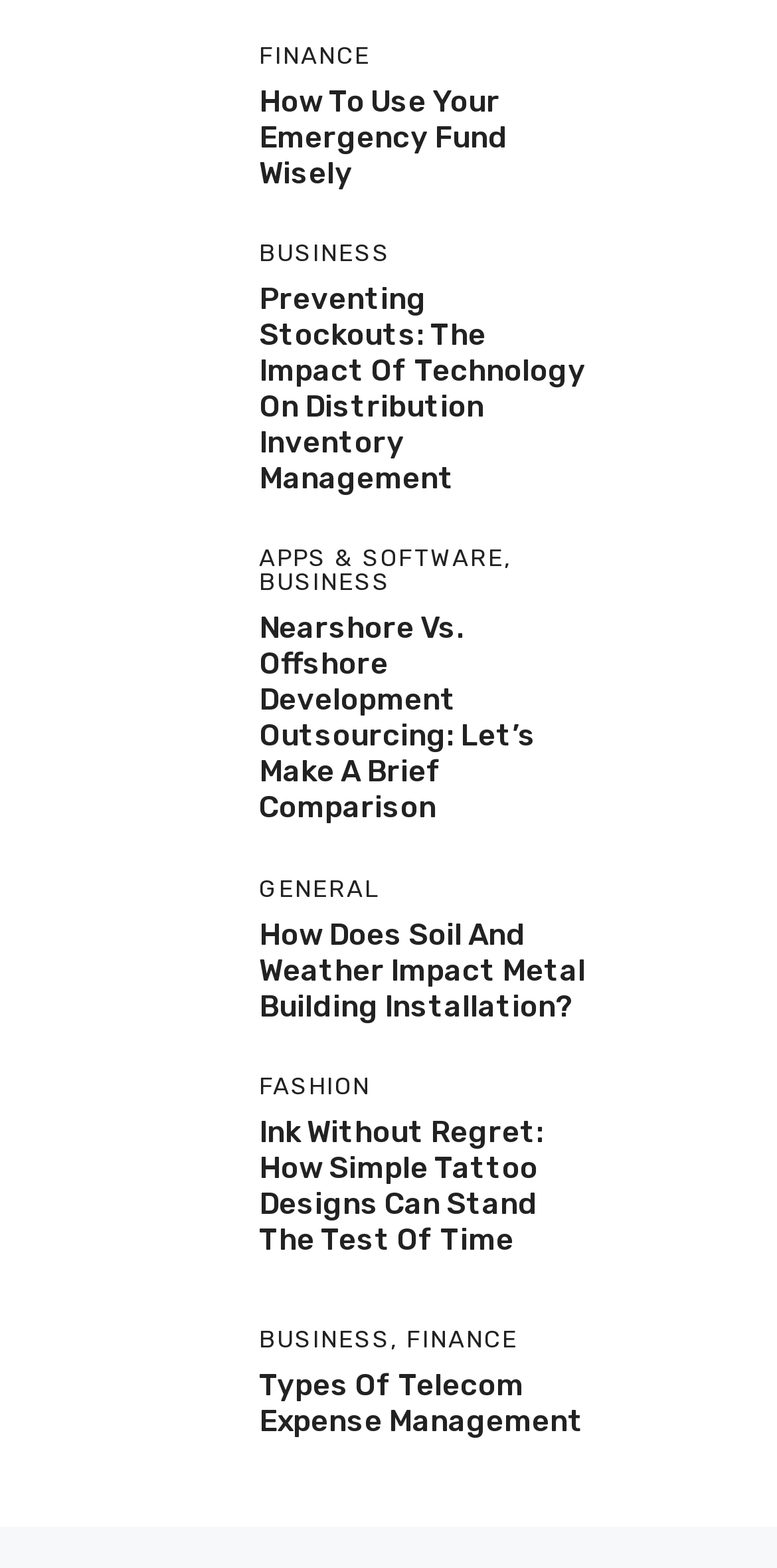Could you highlight the region that needs to be clicked to execute the instruction: "Explore nearshore vs. offshore development"?

[0.077, 0.426, 0.282, 0.452]